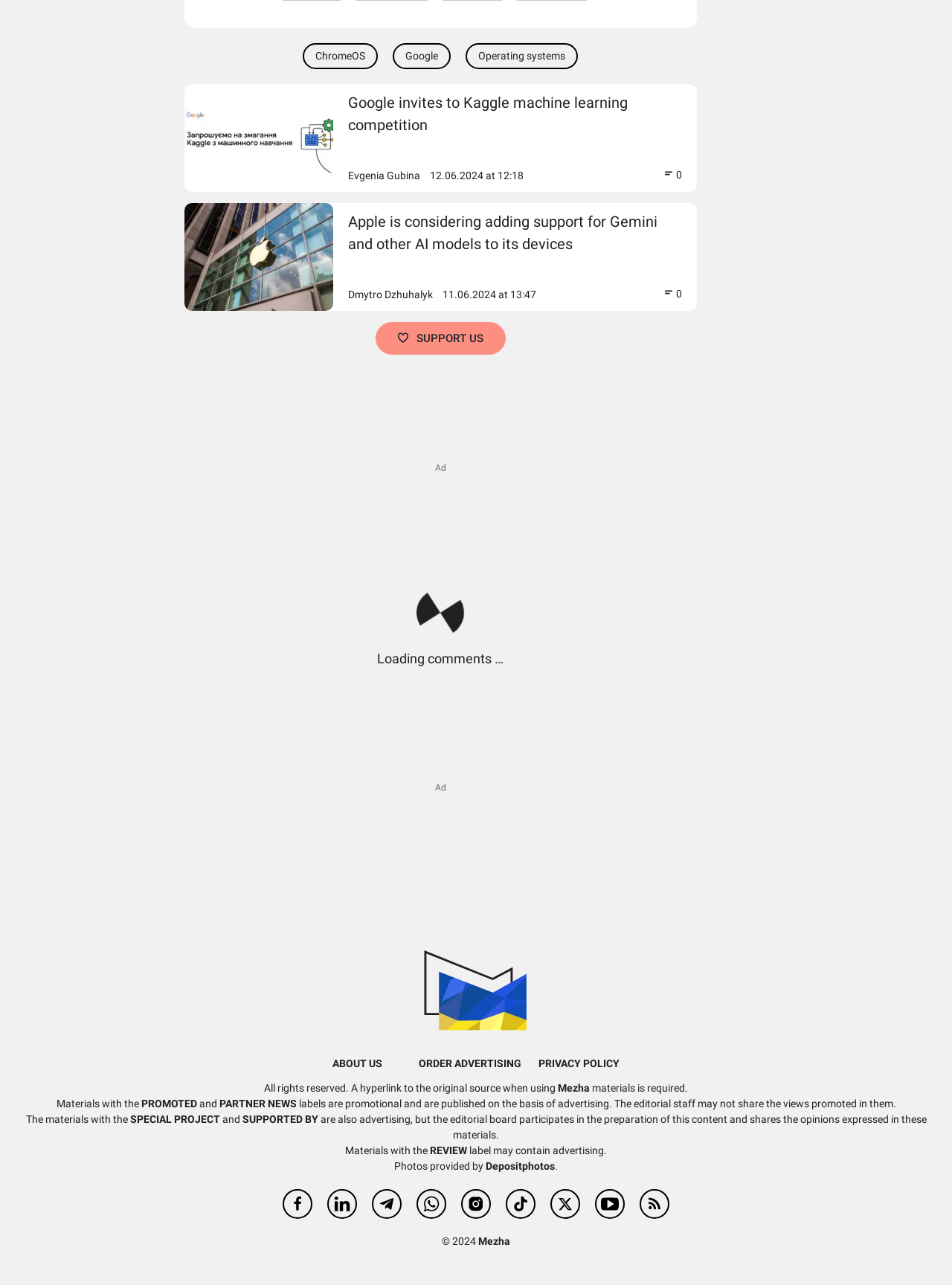Please find the bounding box coordinates for the clickable element needed to perform this instruction: "Click on the 'ChromeOS' link".

[0.318, 0.034, 0.397, 0.054]